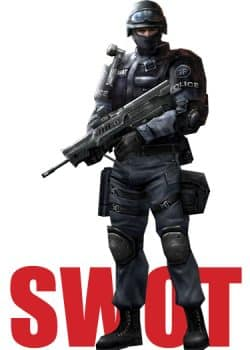What does the 'SWOT' acronym typically represent?
From the image, respond using a single word or phrase.

Strengths, Weaknesses, Opportunities, Threats